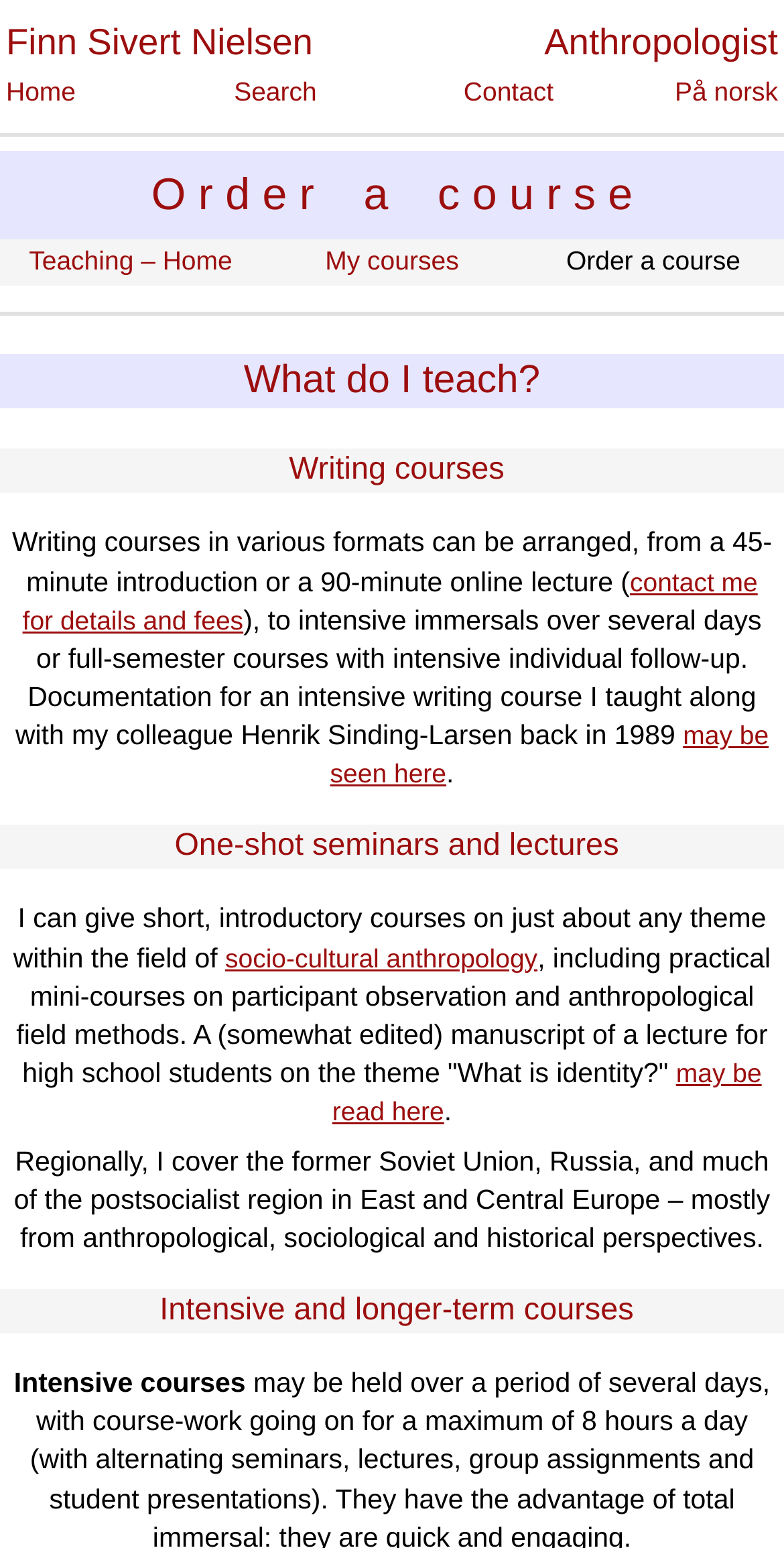What is the profession of Finn Sivert Nielsen?
Using the visual information, reply with a single word or short phrase.

Anthropologist